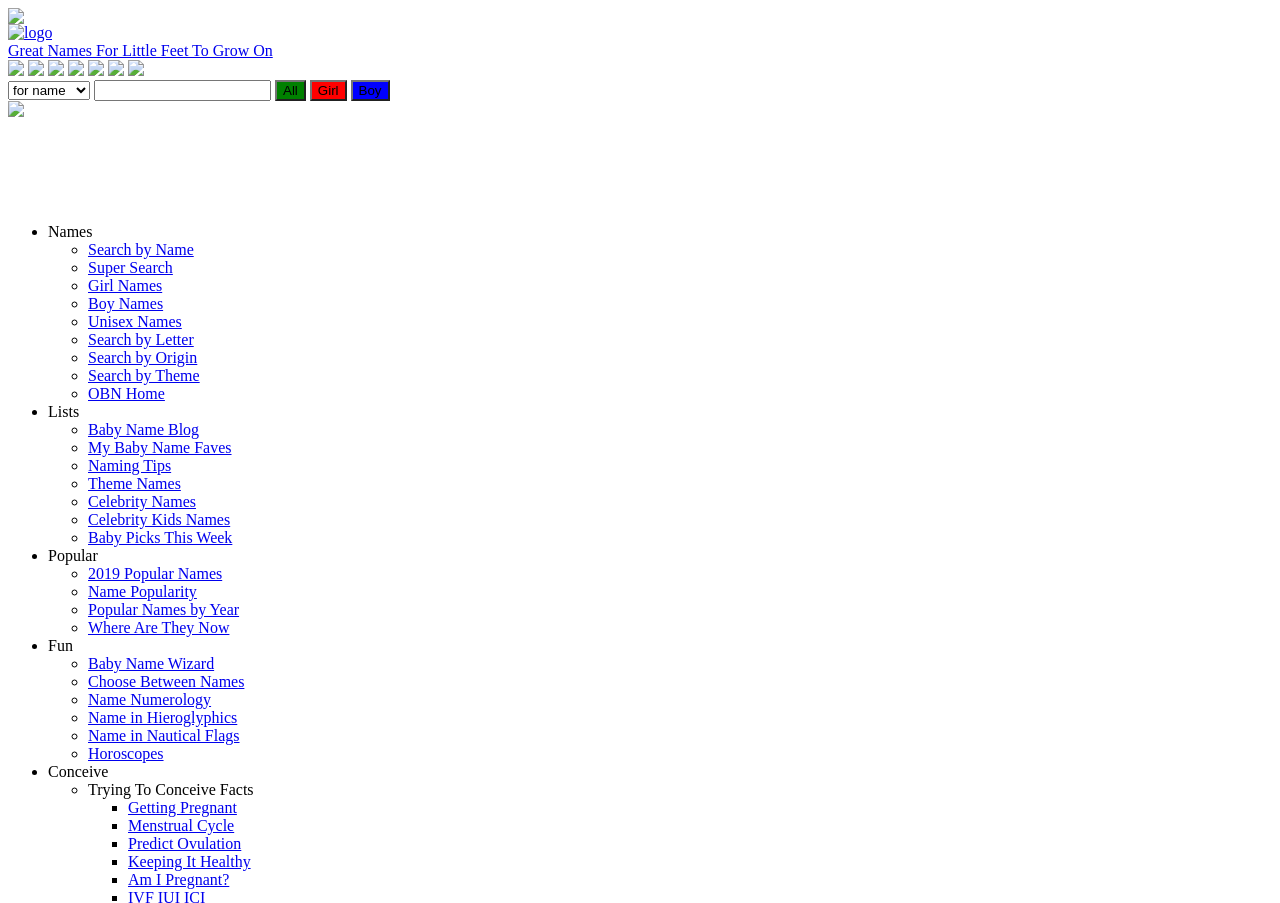How many search options are available?
Answer the question using a single word or phrase, according to the image.

5